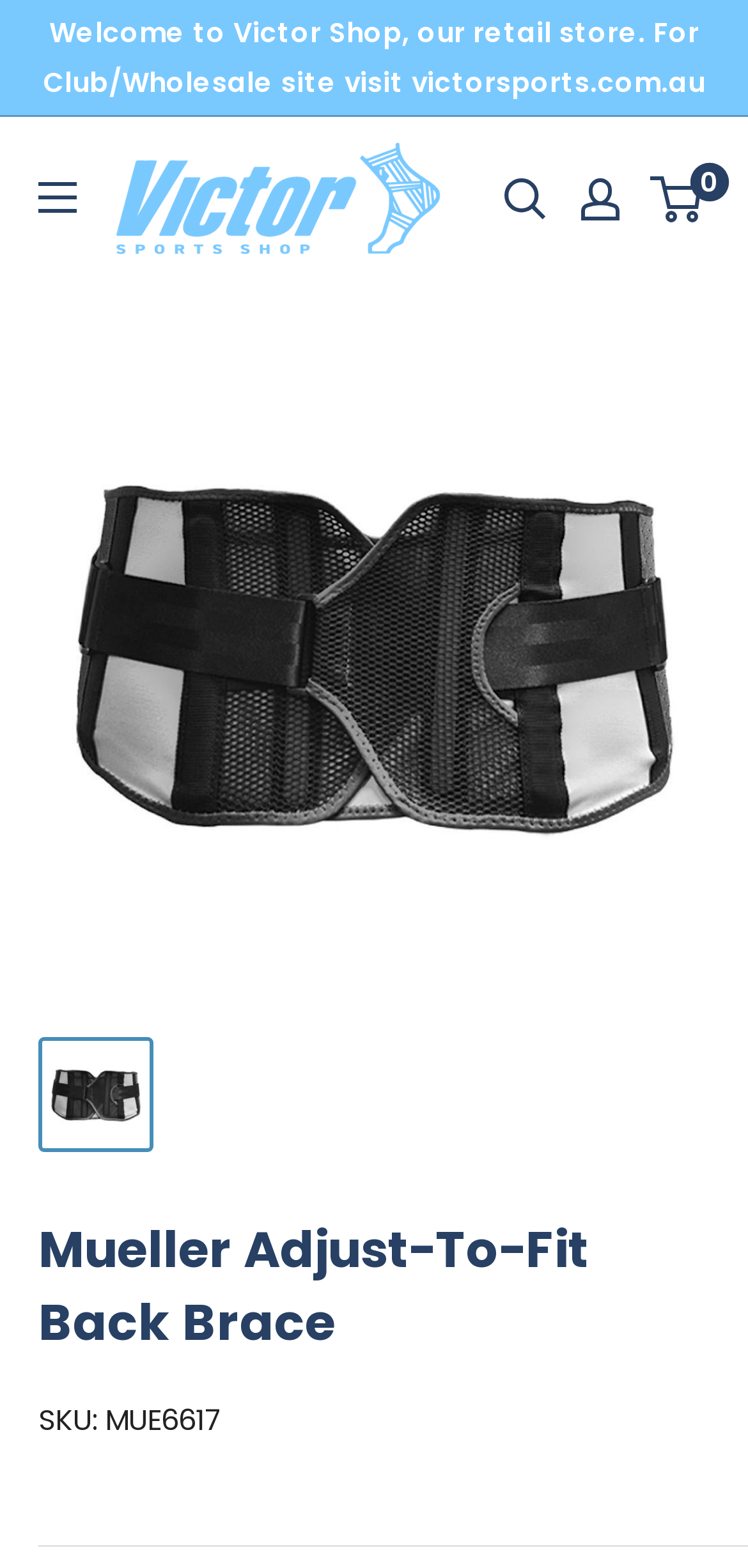What is the name of the product on this page?
Refer to the image and provide a detailed answer to the question.

I determined the answer by looking at the heading element with the text 'Mueller Adjust-To-Fit Back Brace' and the image elements with the same text, which suggests that this is the main product being featured on the page.